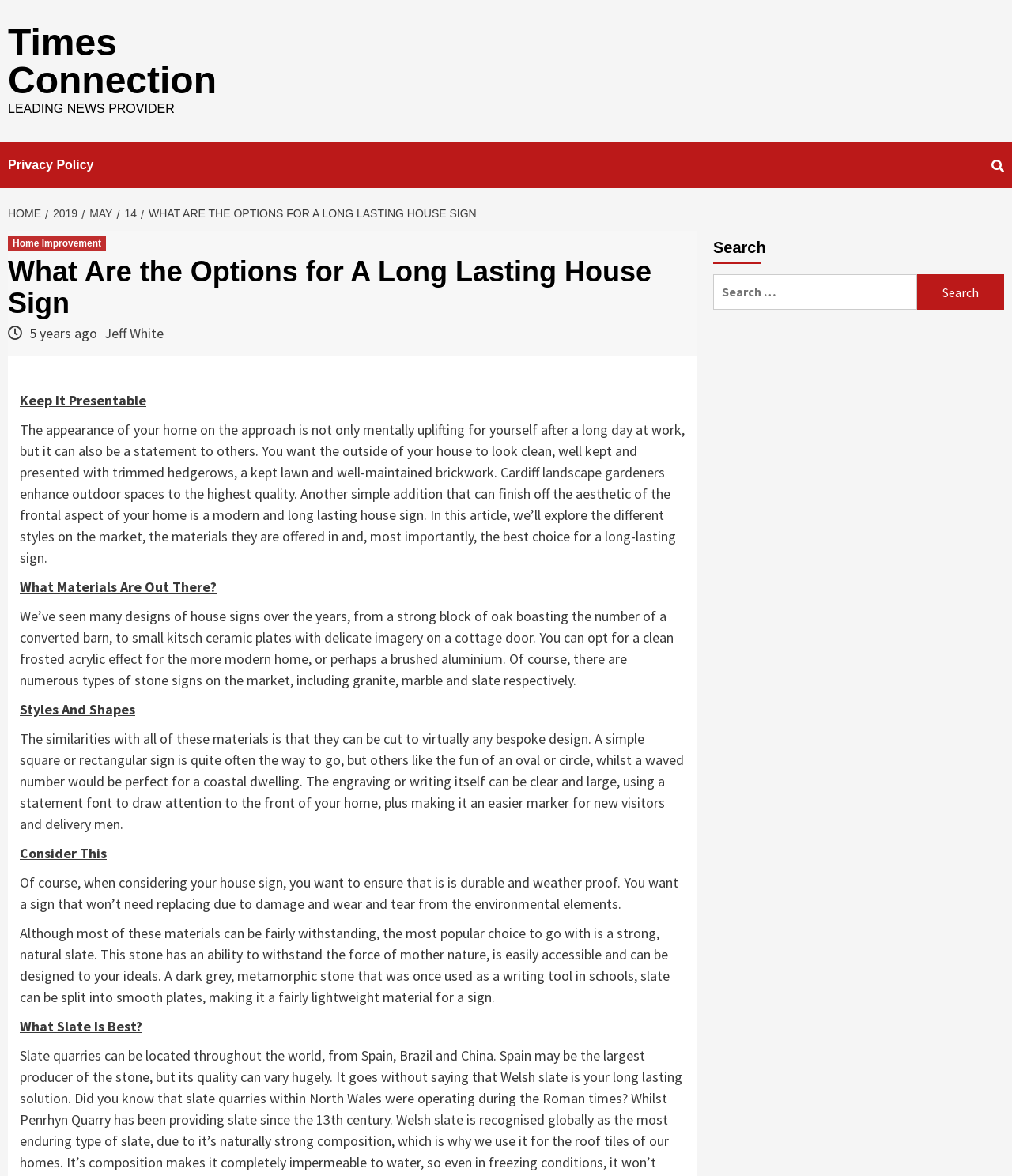Your task is to extract the text of the main heading from the webpage.

What Are the Options for A Long Lasting House Sign